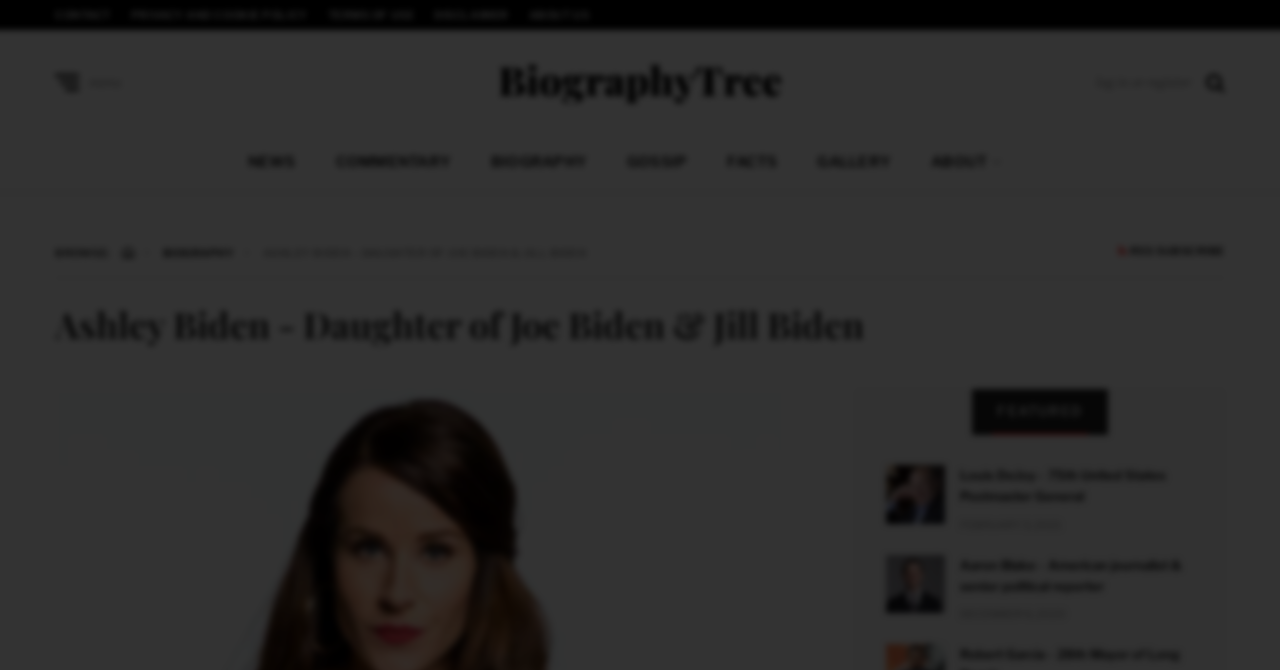Kindly provide the bounding box coordinates of the section you need to click on to fulfill the given instruction: "Read about Louis DeJoy".

[0.75, 0.694, 0.933, 0.756]